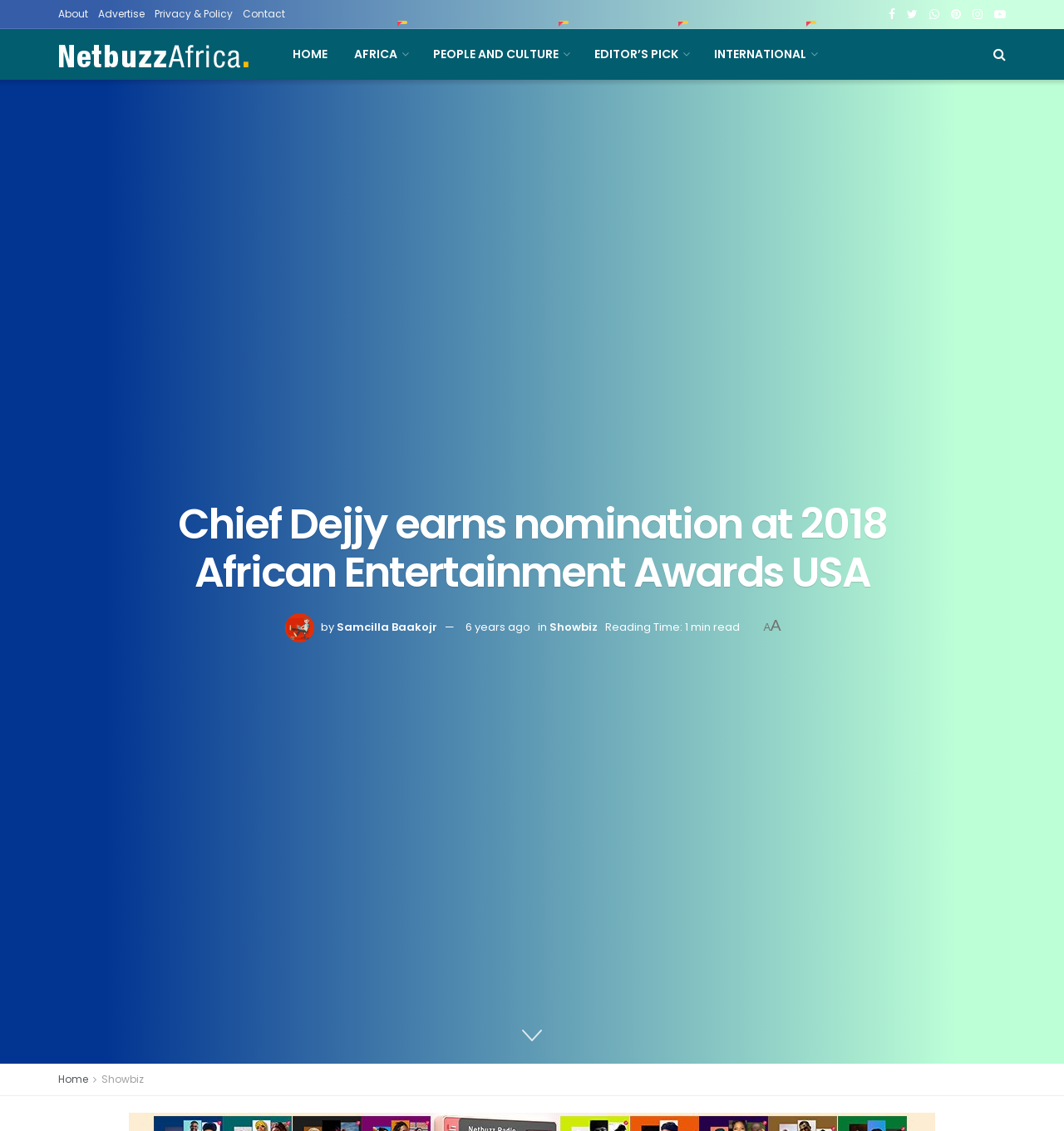Provide an in-depth caption for the webpage.

The webpage is about Chief Dejjy's nomination at the 2018 African Entertainment Awards USA. At the top left corner, there are four links: "About", "Advertise", "Privacy & Policy", and "Contact". Next to these links, there is a logo "NetbuzzAfrica." with an image. 

Below the logo, there is a navigation menu with six links: "HOME", "AFRICA", "PEOPLE AND CULTURE", "EDITOR’S PICK", "INTERNATIONAL", and a search icon. 

The main content of the webpage is a news article with a heading "Chief Dejjy earns nomination at 2018 African Entertainment Awards USA". The article has an image of Samcilla Baakojr on the left side, and the author's name "Samcilla Baakojr" is mentioned below the image. The article also shows the publication date "6 years ago" and the category "Showbiz". 

At the bottom of the article, there is a reading time indicator "Reading Time: 1 min read". On the right side of the article, there is a small "A" icon. 

At the bottom of the webpage, there are two links: "Home" and "Showbiz".